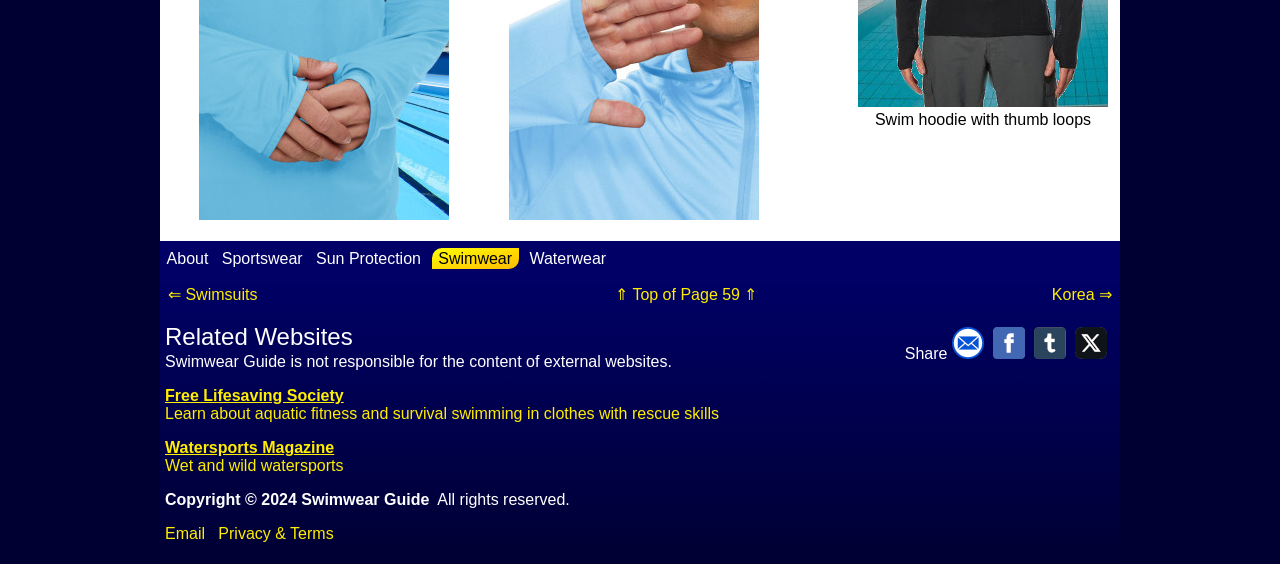Identify the bounding box coordinates for the region of the element that should be clicked to carry out the instruction: "Go to Sportswear page". The bounding box coordinates should be four float numbers between 0 and 1, i.e., [left, top, right, bottom].

[0.17, 0.443, 0.24, 0.473]